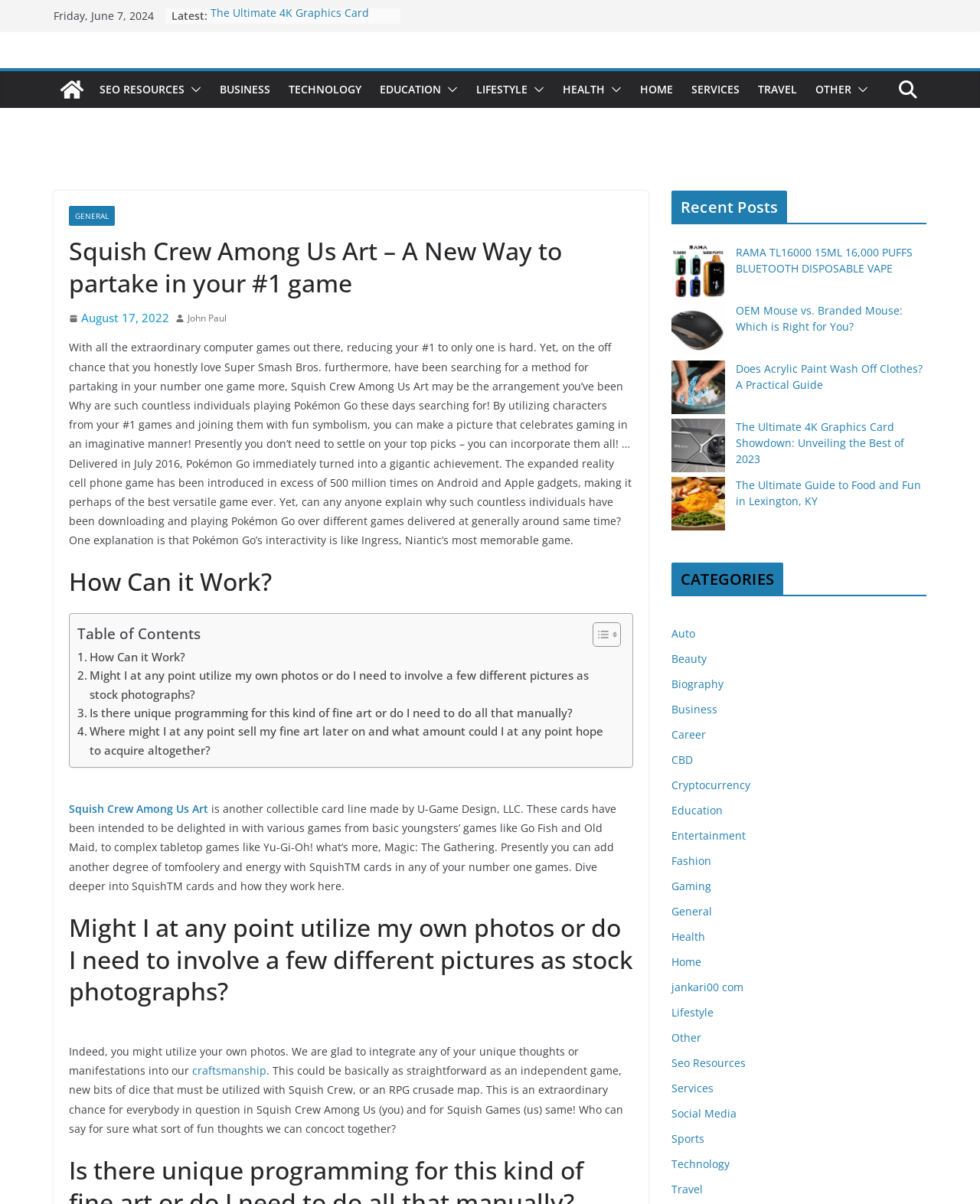Please identify the bounding box coordinates of the area that needs to be clicked to follow this instruction: "Click on the 'The Ultimate 4K Graphics Card Showdown: Unveiling the Best of 2023' link".

[0.215, 0.007, 0.387, 0.044]